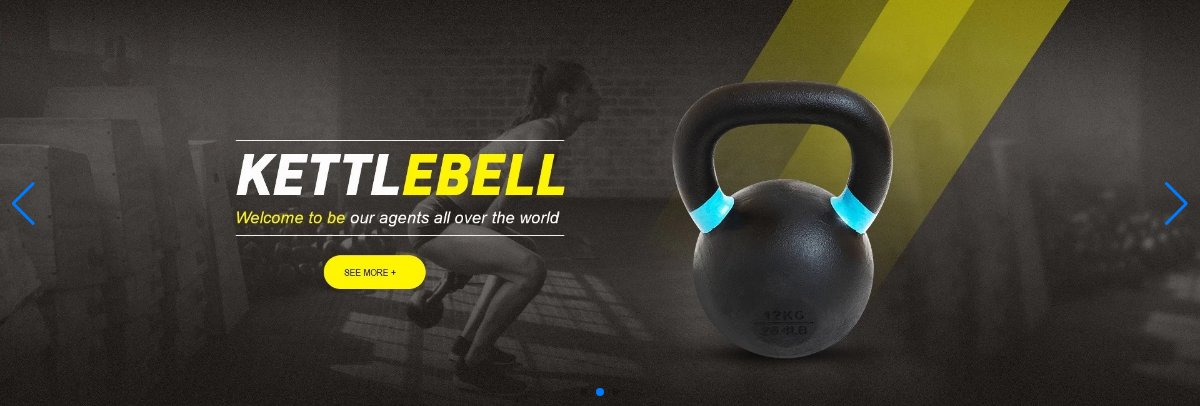Provide a short, one-word or phrase answer to the question below:
What is the background of the image?

dynamic fitness environment